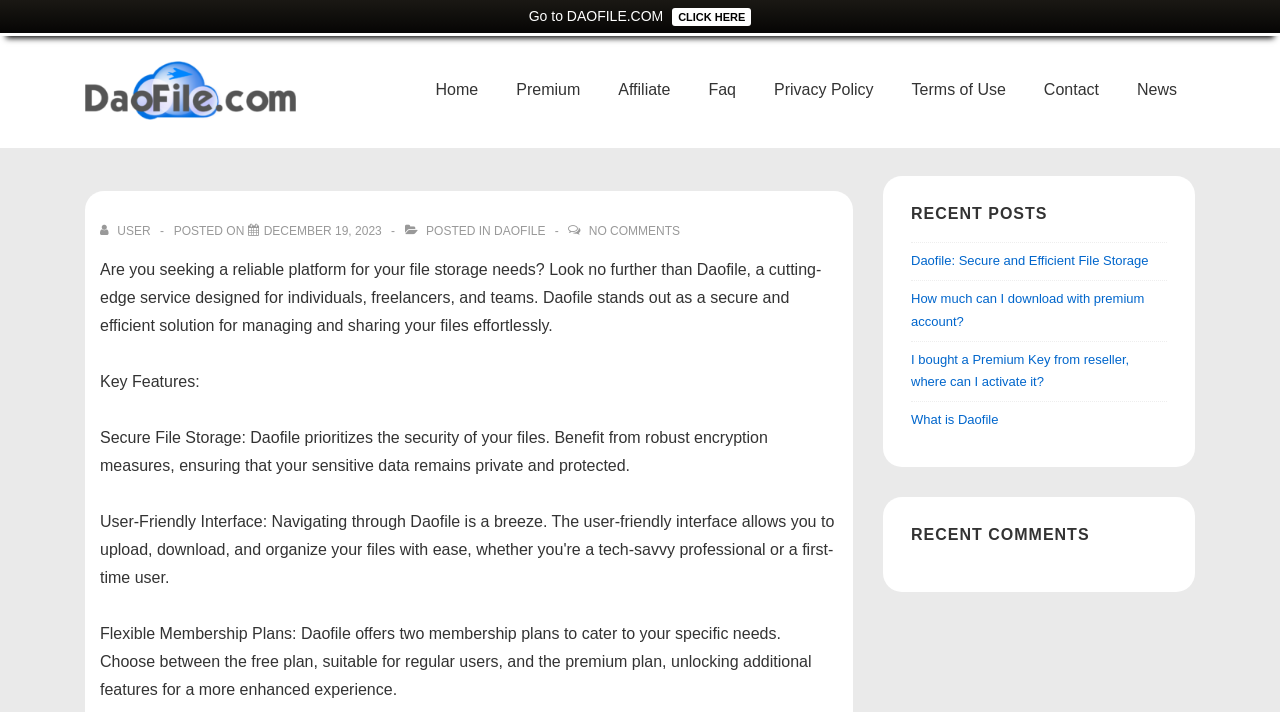Please identify the bounding box coordinates of the element I need to click to follow this instruction: "Read the 'Daofile: Secure and Efficient File Storage' post".

[0.206, 0.314, 0.298, 0.334]